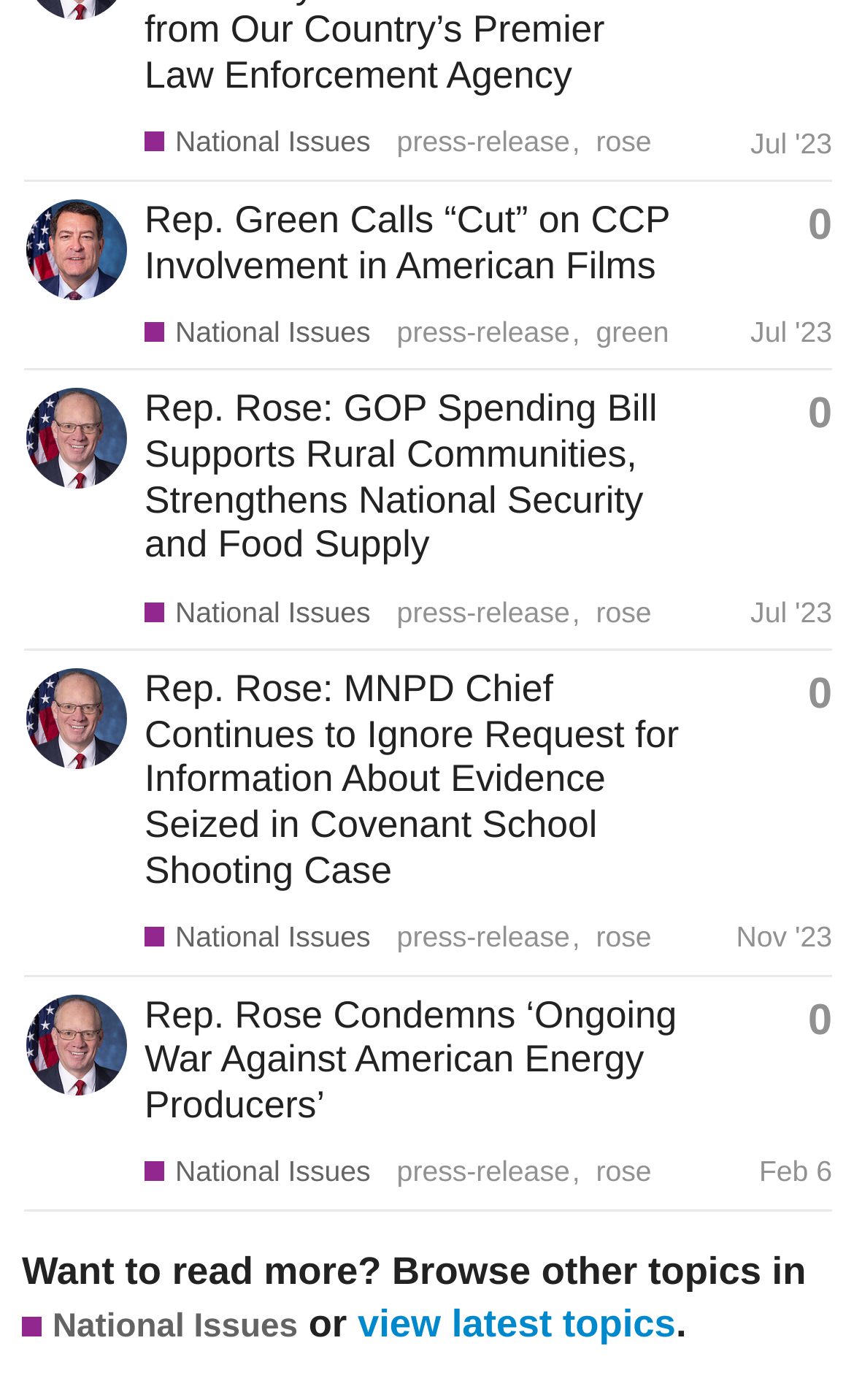Identify the bounding box coordinates of the region that should be clicked to execute the following instruction: "View latest topics".

[0.419, 0.93, 0.791, 0.961]